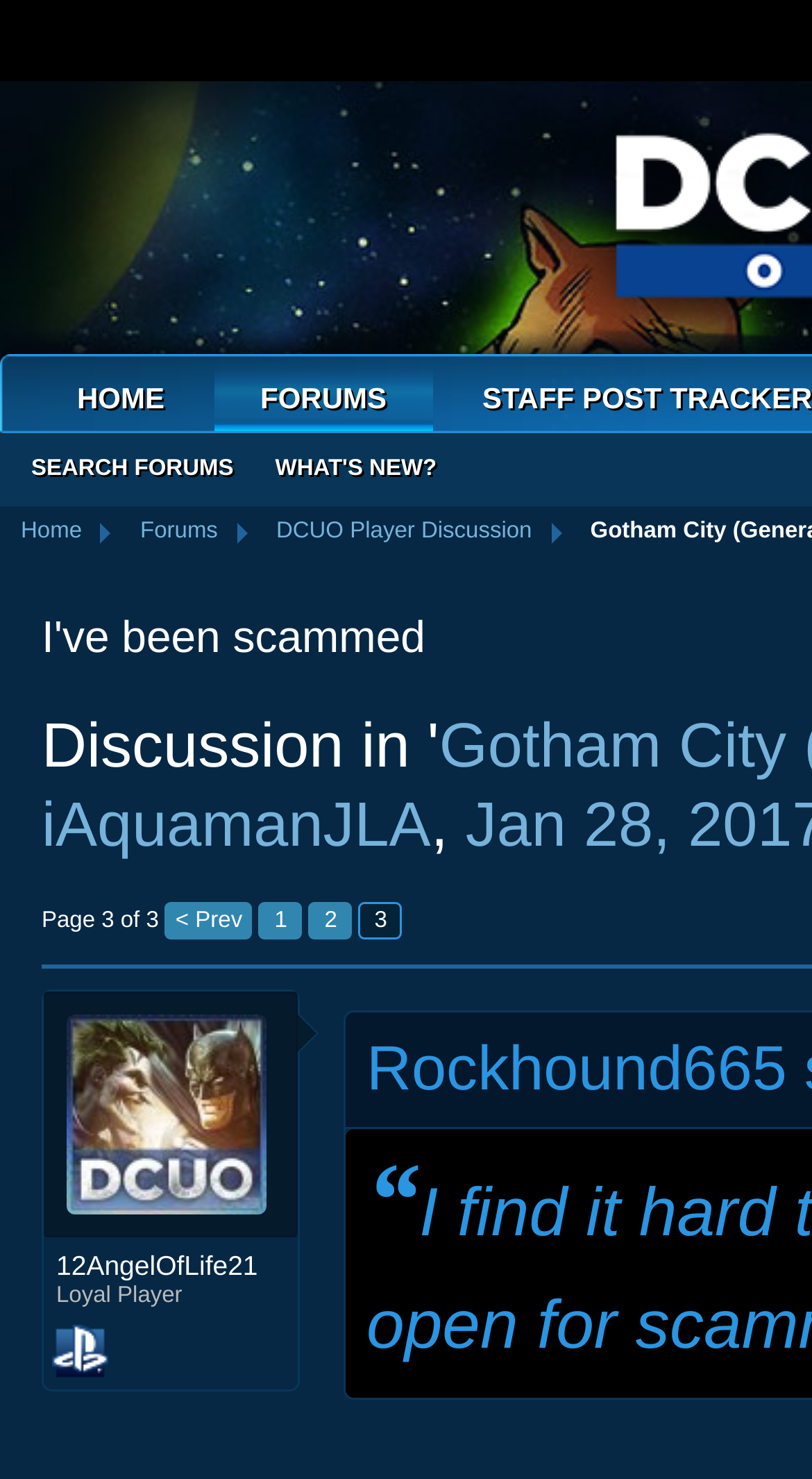What is the platform of the player?
Based on the screenshot, respond with a single word or phrase.

PSN